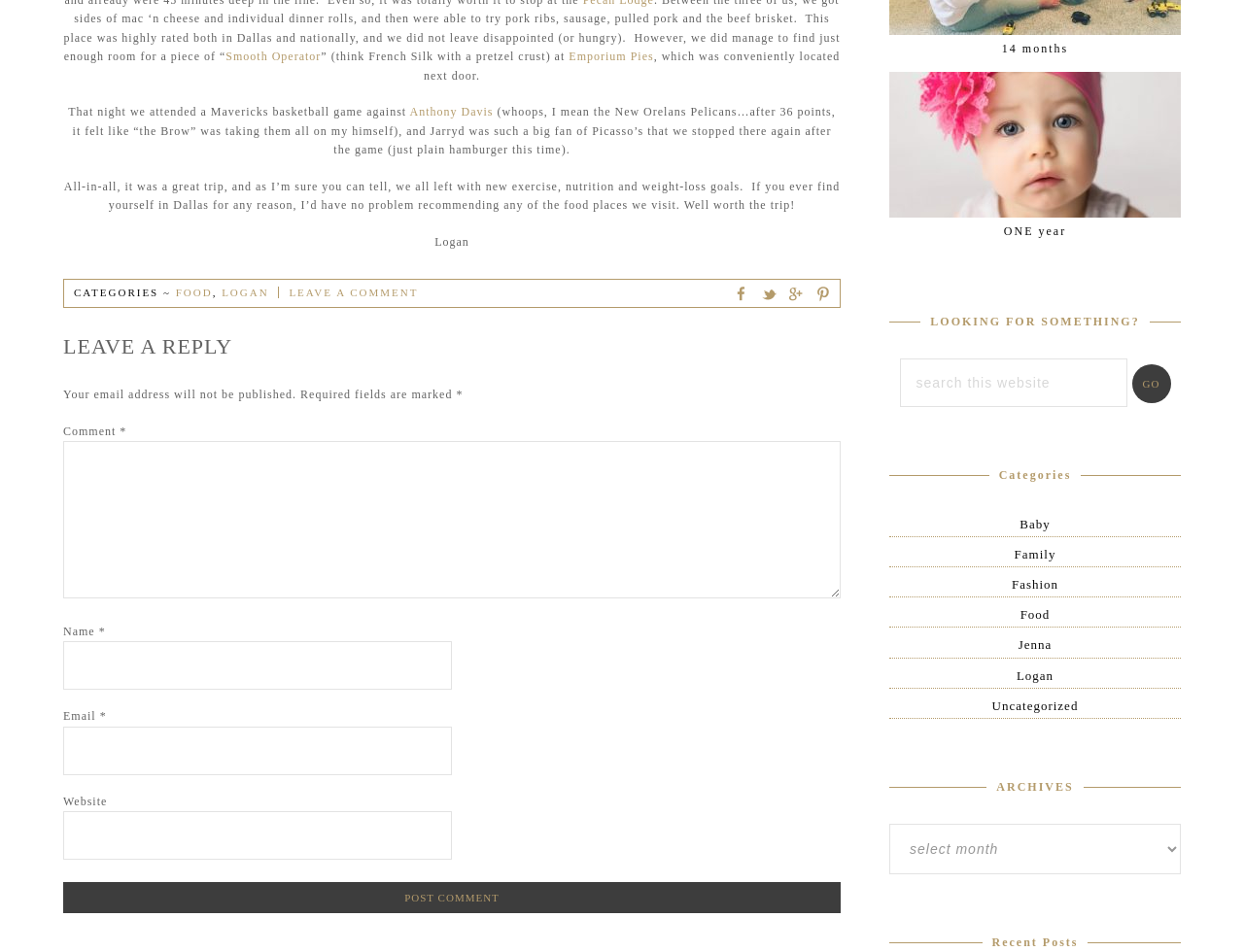Please find the bounding box coordinates of the element that must be clicked to perform the given instruction: "Click on the 'FOOD' category". The coordinates should be four float numbers from 0 to 1, i.e., [left, top, right, bottom].

[0.141, 0.301, 0.171, 0.314]